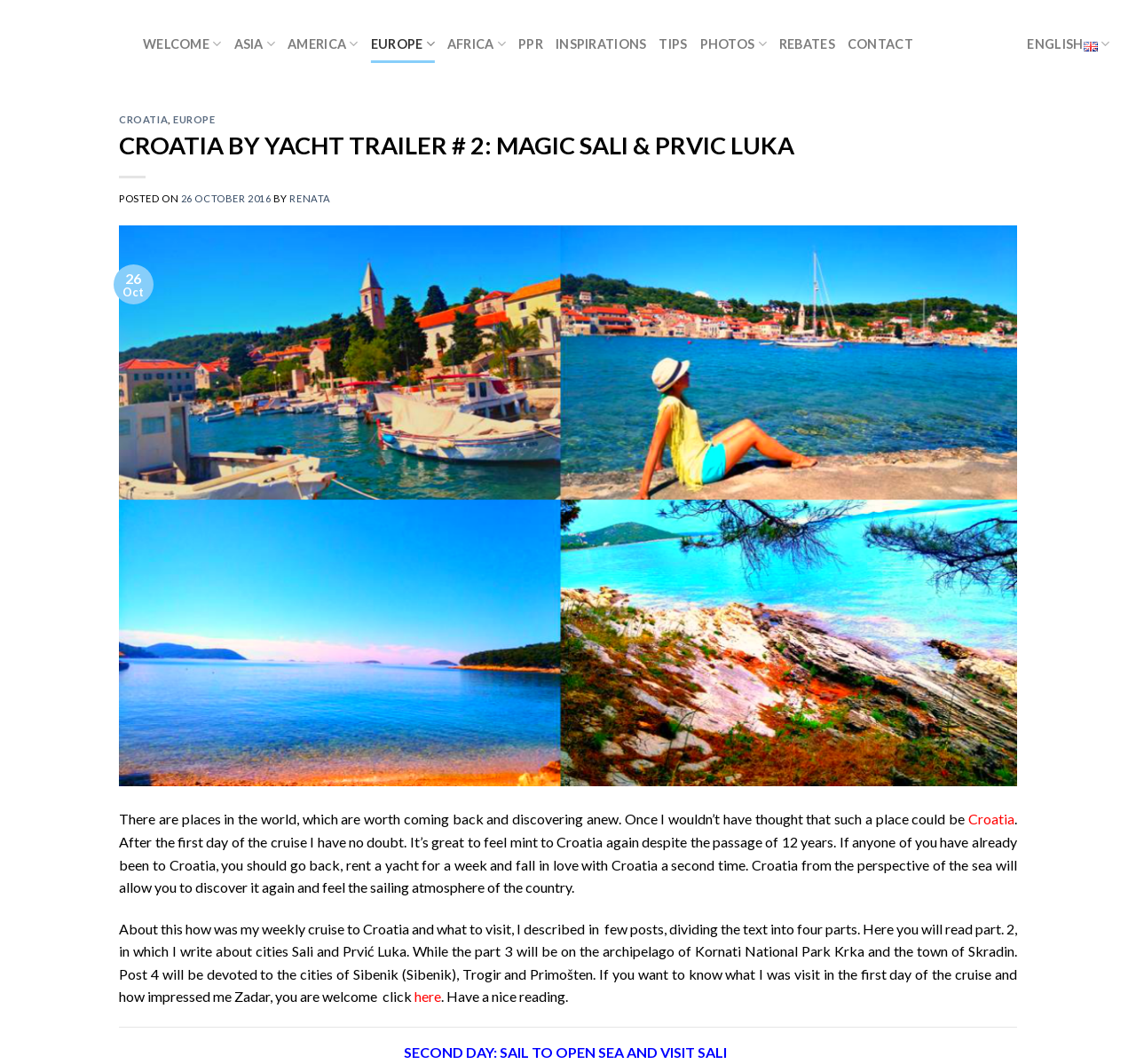Based on the element description 26 October 20165 June 2020, identify the bounding box coordinates for the UI element. The coordinates should be in the format (top-left x, top-left y, bottom-right x, bottom-right y) and within the 0 to 1 range.

[0.159, 0.181, 0.238, 0.192]